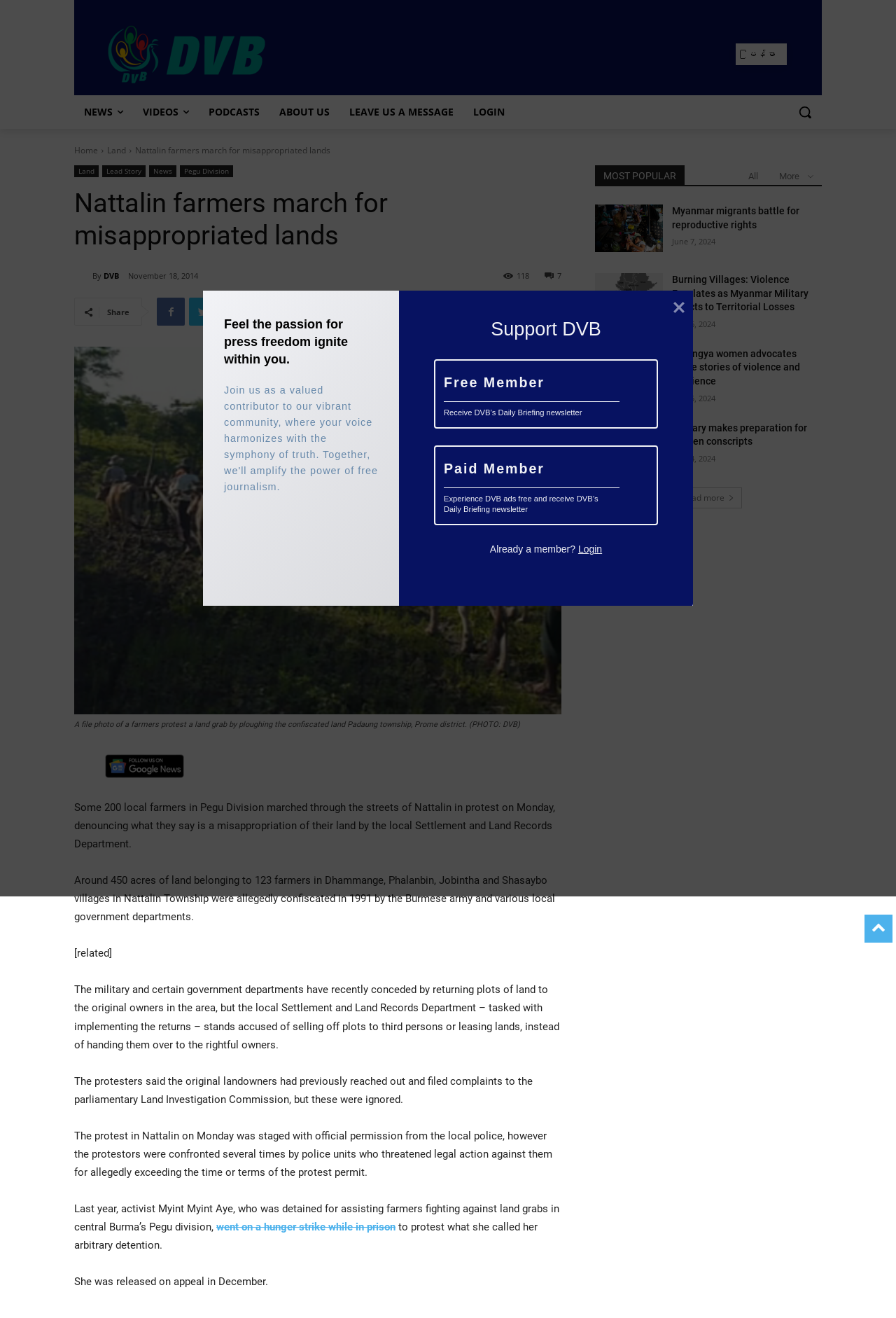What is the name of the organization that the article is from?
Examine the webpage screenshot and provide an in-depth answer to the question.

The article is from DVB, which is an organization that provides news and information, as indicated by the logo and the 'About Us' link at the top of the webpage.